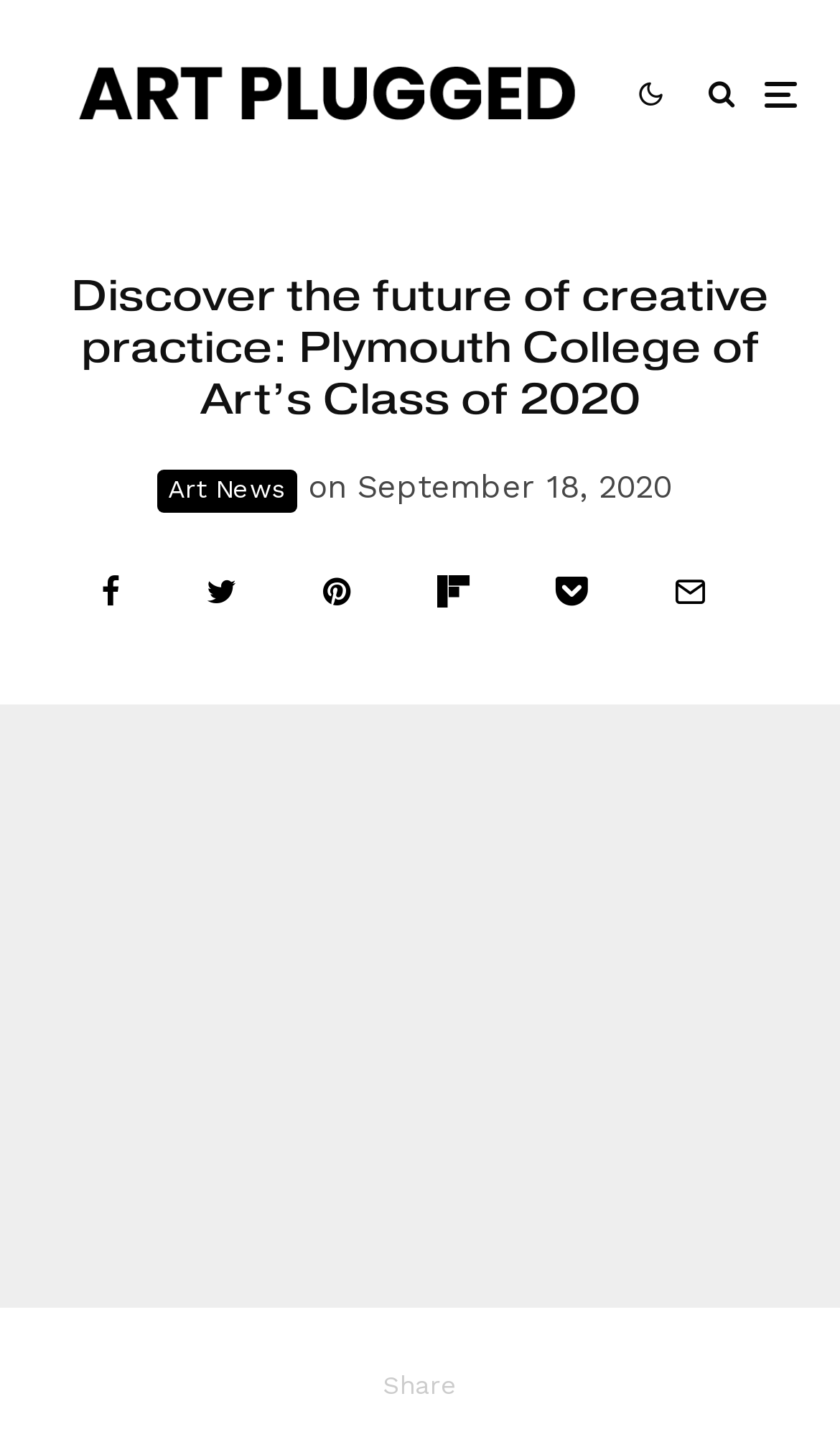Provide a brief response using a word or short phrase to this question:
How many words are in the 'Share' link text?

1